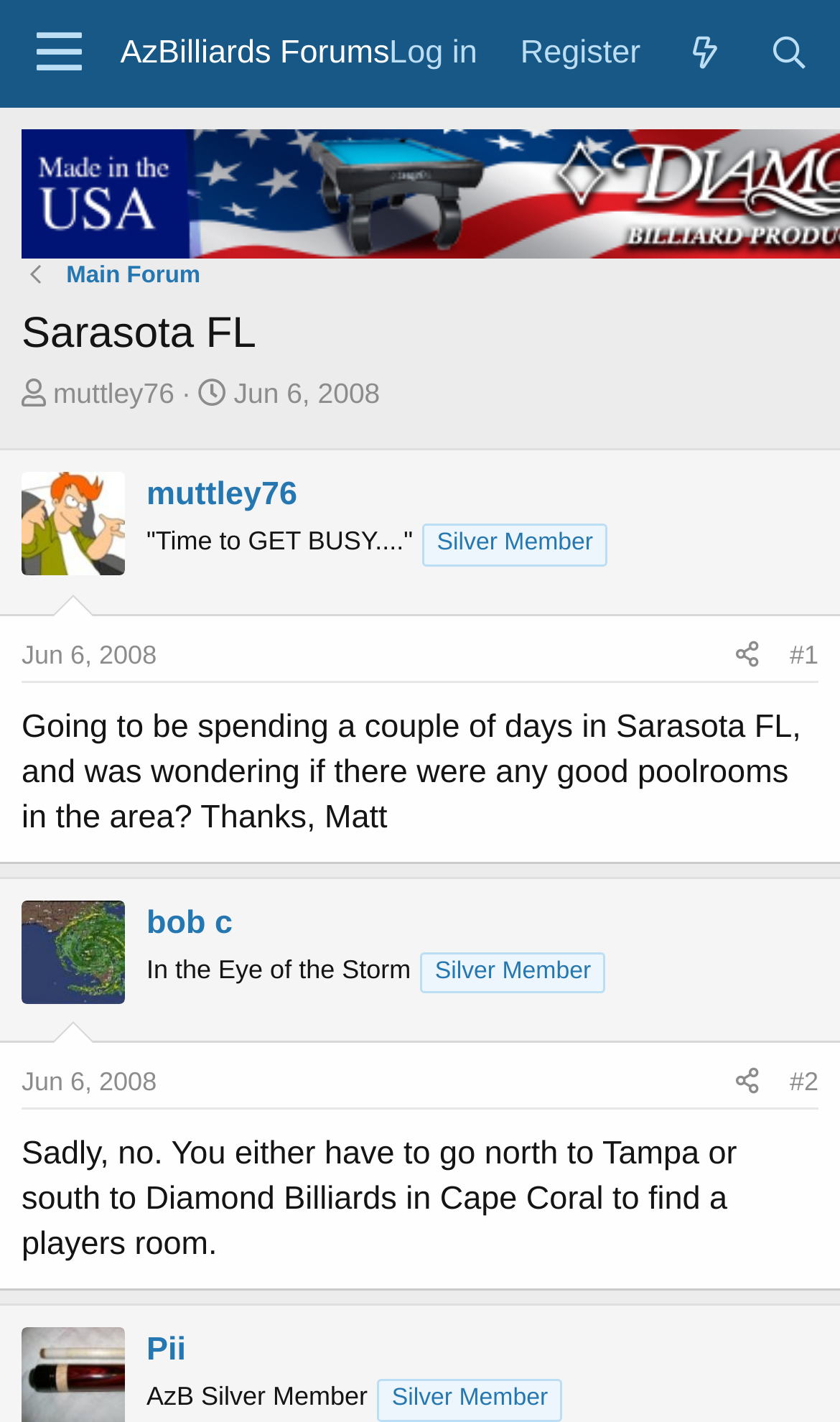Please find and report the bounding box coordinates of the element to click in order to perform the following action: "View the main forum". The coordinates should be expressed as four float numbers between 0 and 1, in the format [left, top, right, bottom].

[0.079, 0.181, 0.239, 0.206]